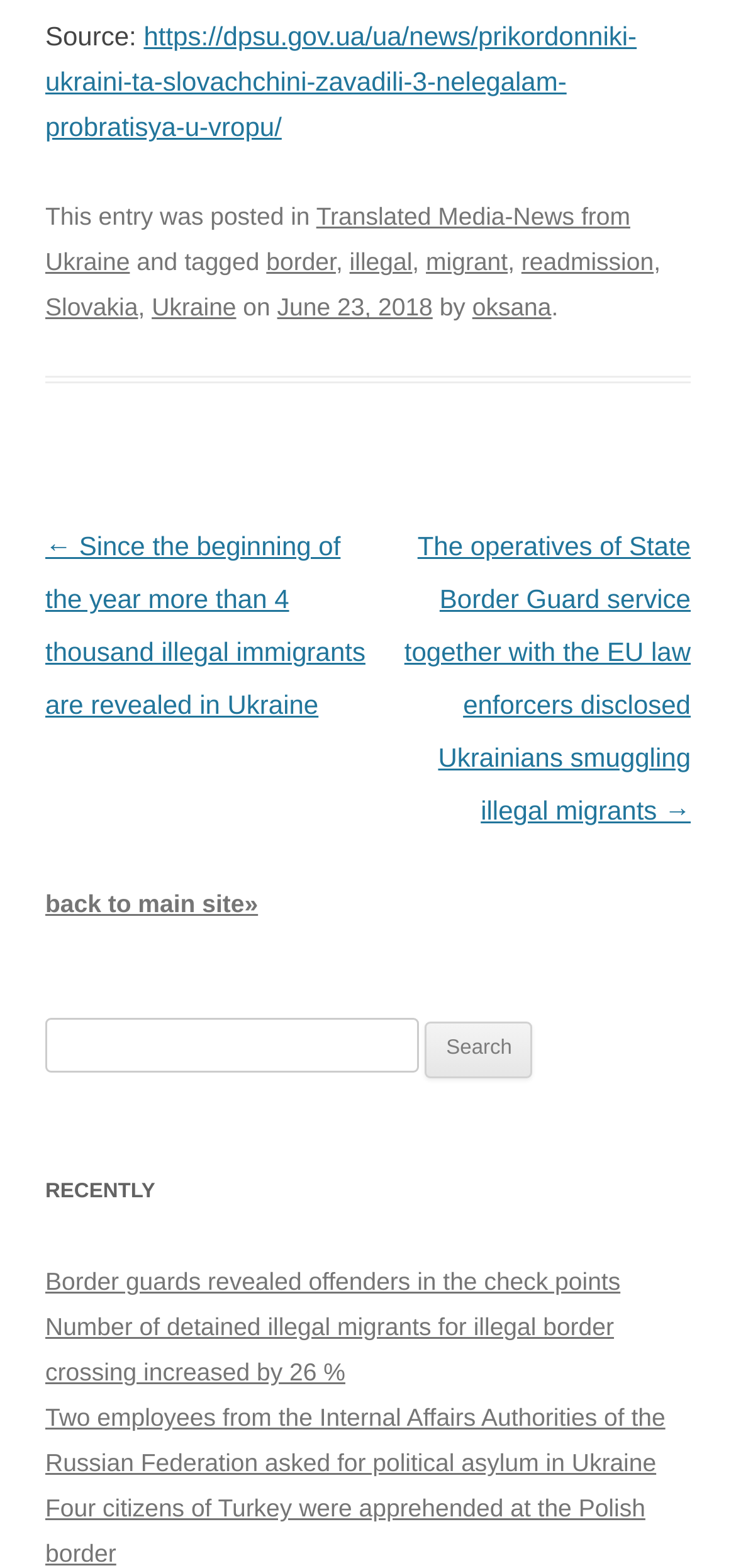Find the bounding box coordinates of the element to click in order to complete the given instruction: "Search for something."

[0.062, 0.65, 0.568, 0.685]